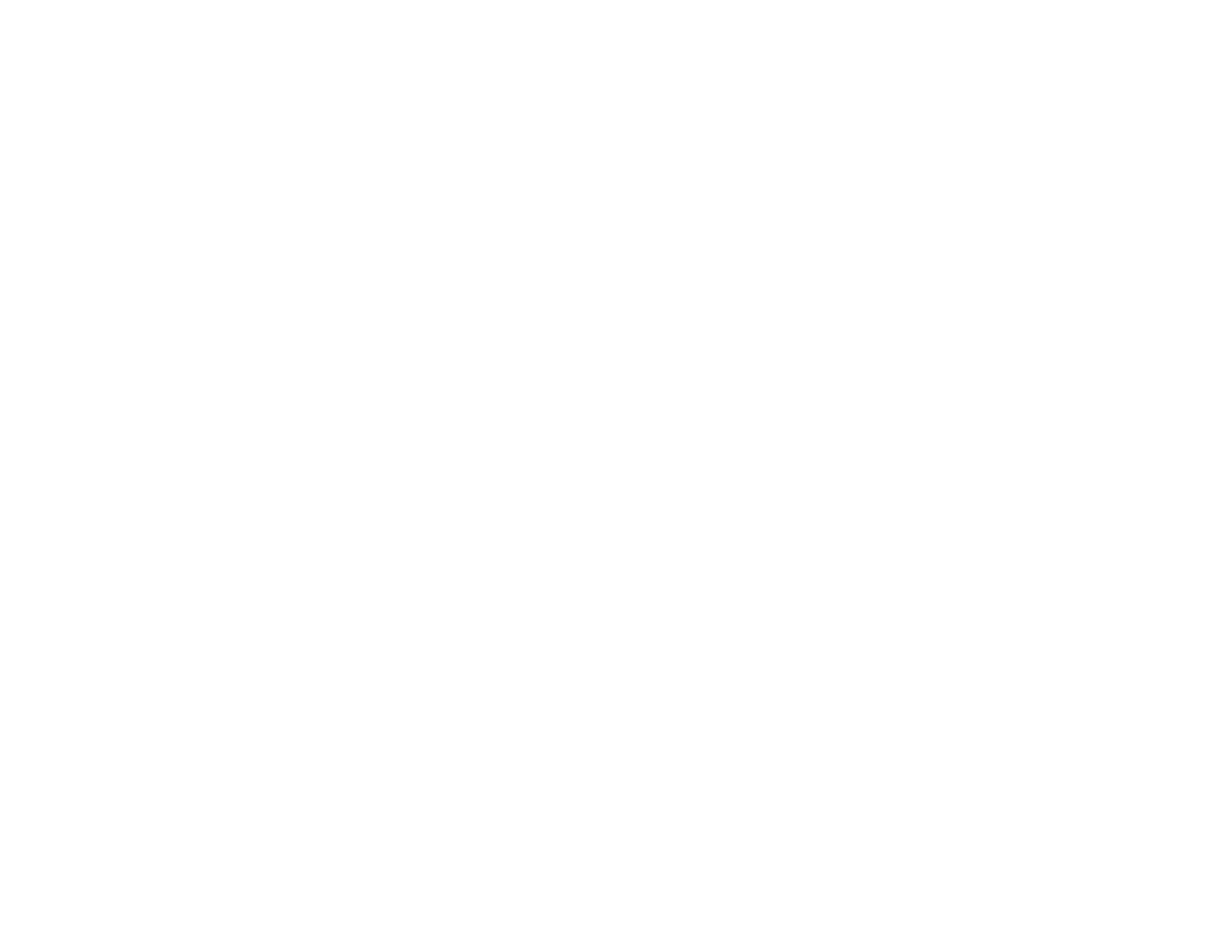Return the bounding box coordinates of the UI element that corresponds to this description: "Blog". The coordinates must be given as four float numbers in the range of 0 and 1, [left, top, right, bottom].

[0.065, 0.21, 0.104, 0.229]